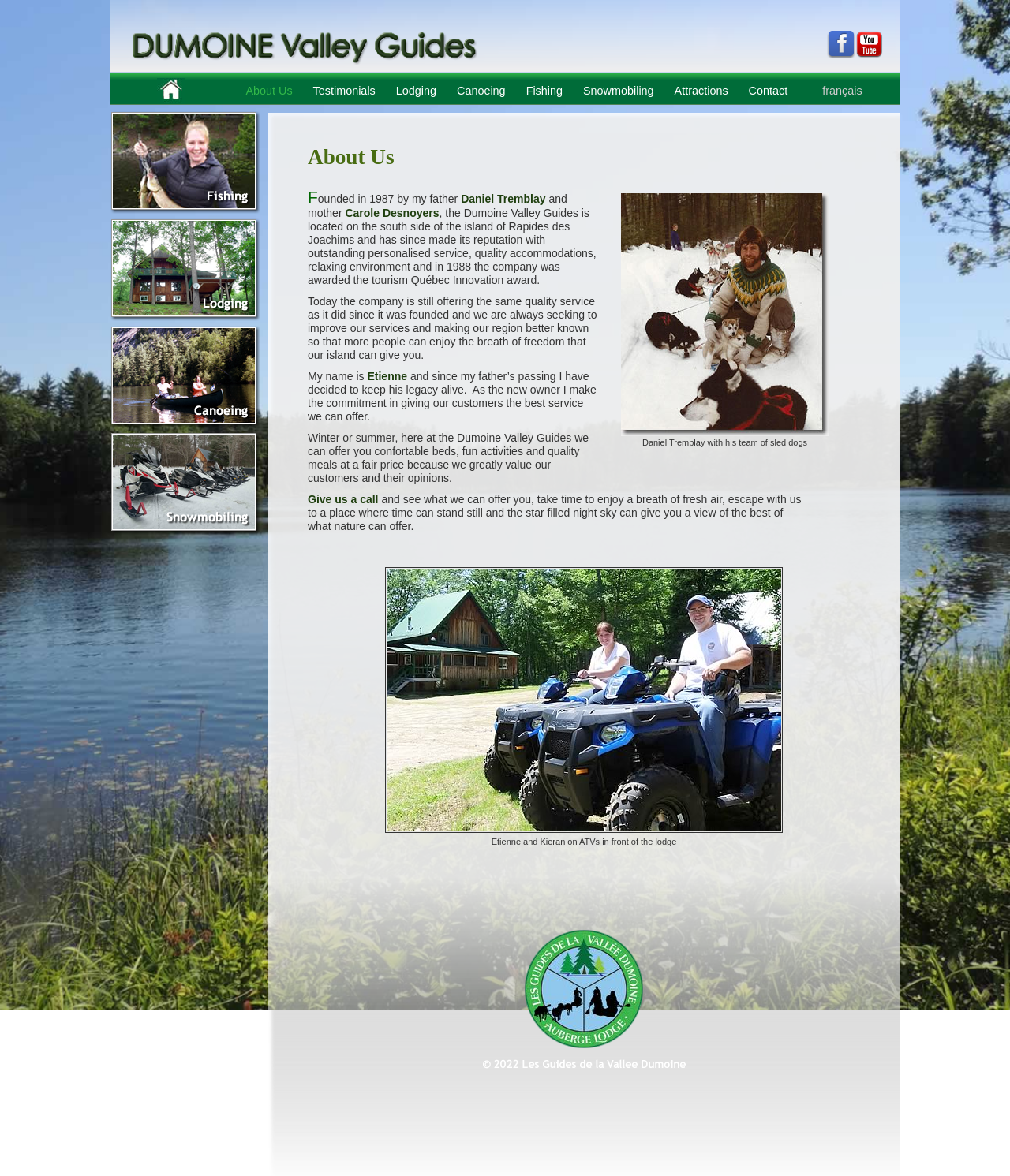What award did the company receive in 1988?
Please provide a full and detailed response to the question.

The company received the Tourism Québec Innovation award in 1988, as mentioned in the text, which is a recognition of its outstanding service and quality.